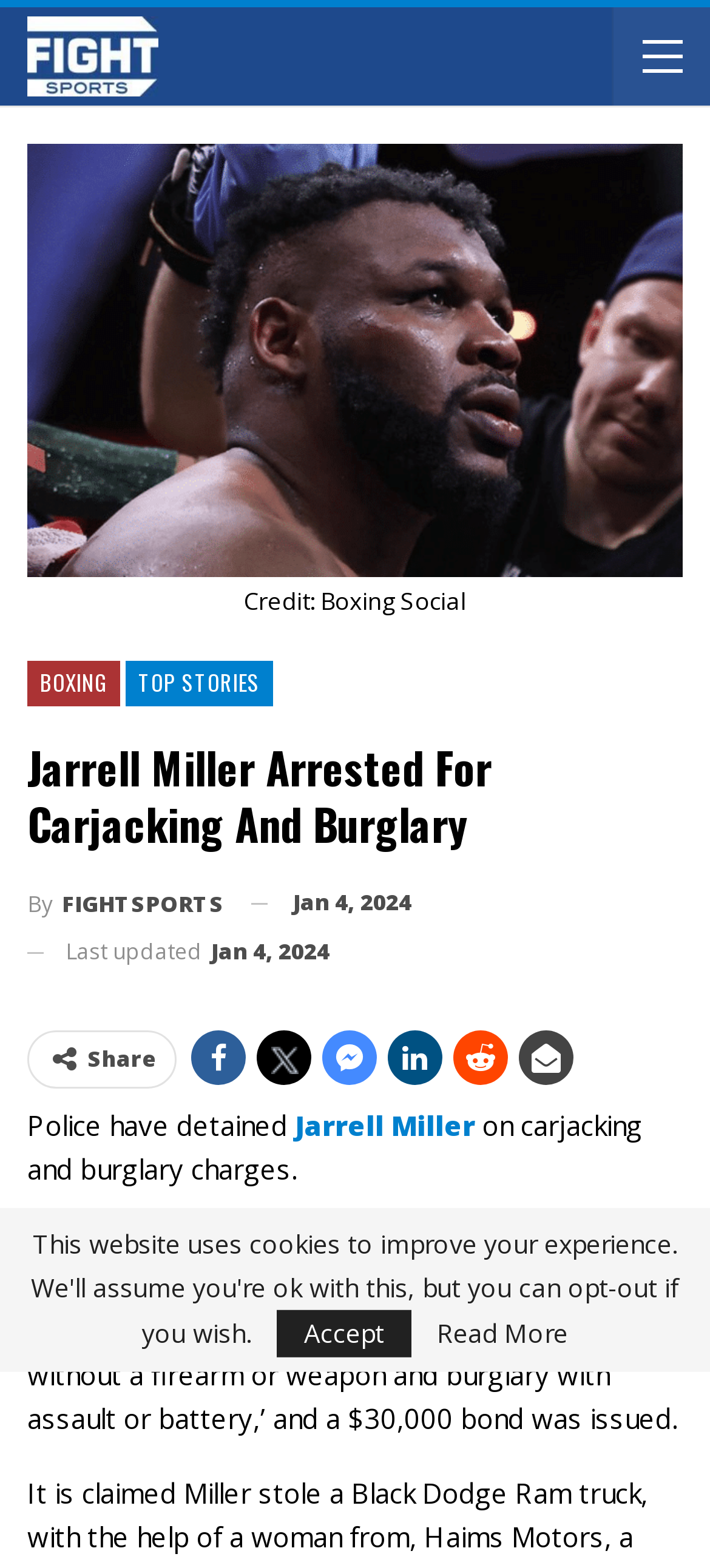Predict the bounding box of the UI element based on the description: "By FIGHTSPORTS". The coordinates should be four float numbers between 0 and 1, formatted as [left, top, right, bottom].

[0.038, 0.561, 0.315, 0.592]